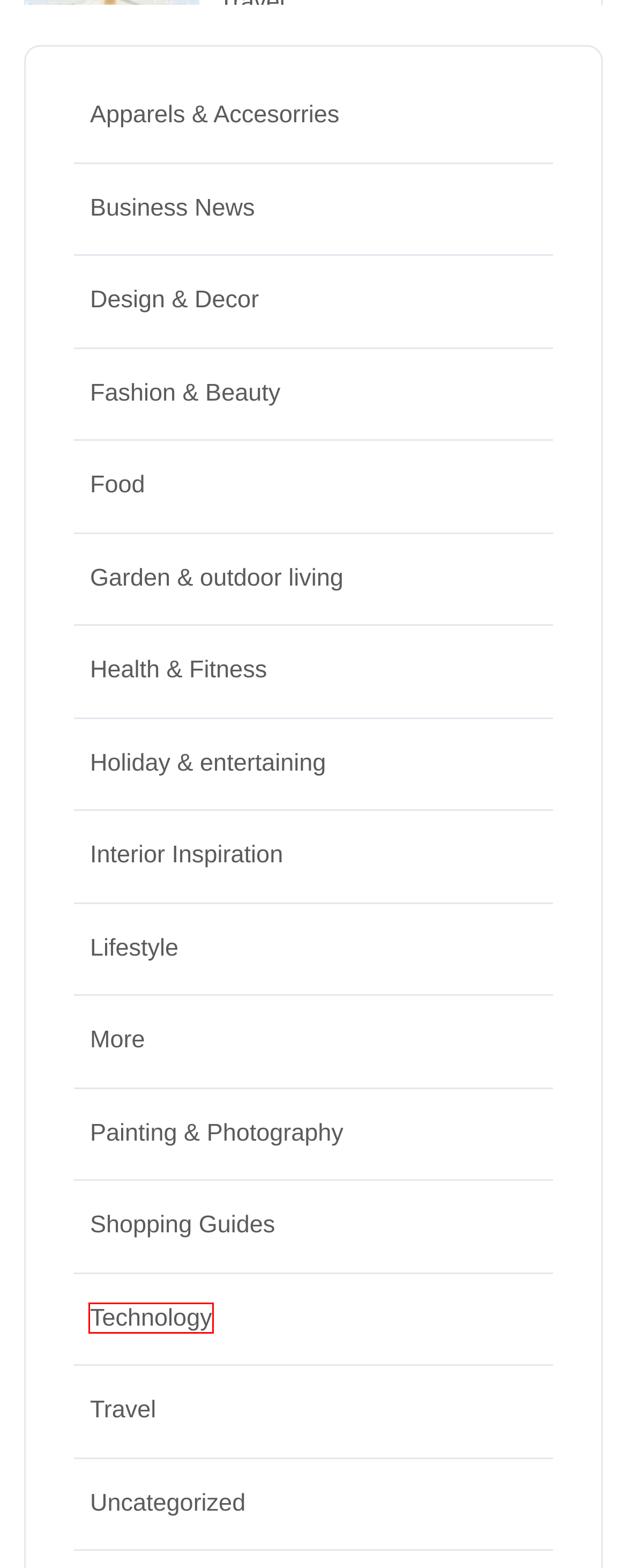Examine the screenshot of the webpage, which has a red bounding box around a UI element. Select the webpage description that best fits the new webpage after the element inside the red bounding box is clicked. Here are the choices:
A. Lifestyle Blog - Styles Queues
B. Small Business Ideas | Investment Business Ideas - Styles Queues
C. Painting & Photography Archives - Styles Queues
D. 12 Best Wedding Resorts in Hyderabad for Your Dream Celebration - Styles Queues
E. Indian Tech News| News on Gadgets- Styles Queues
F. Indian destinations for Holiday | Holiday Homes in India
G. More Archives - Styles Queues
H. Interior Inspiration Archives - Styles Queues

E